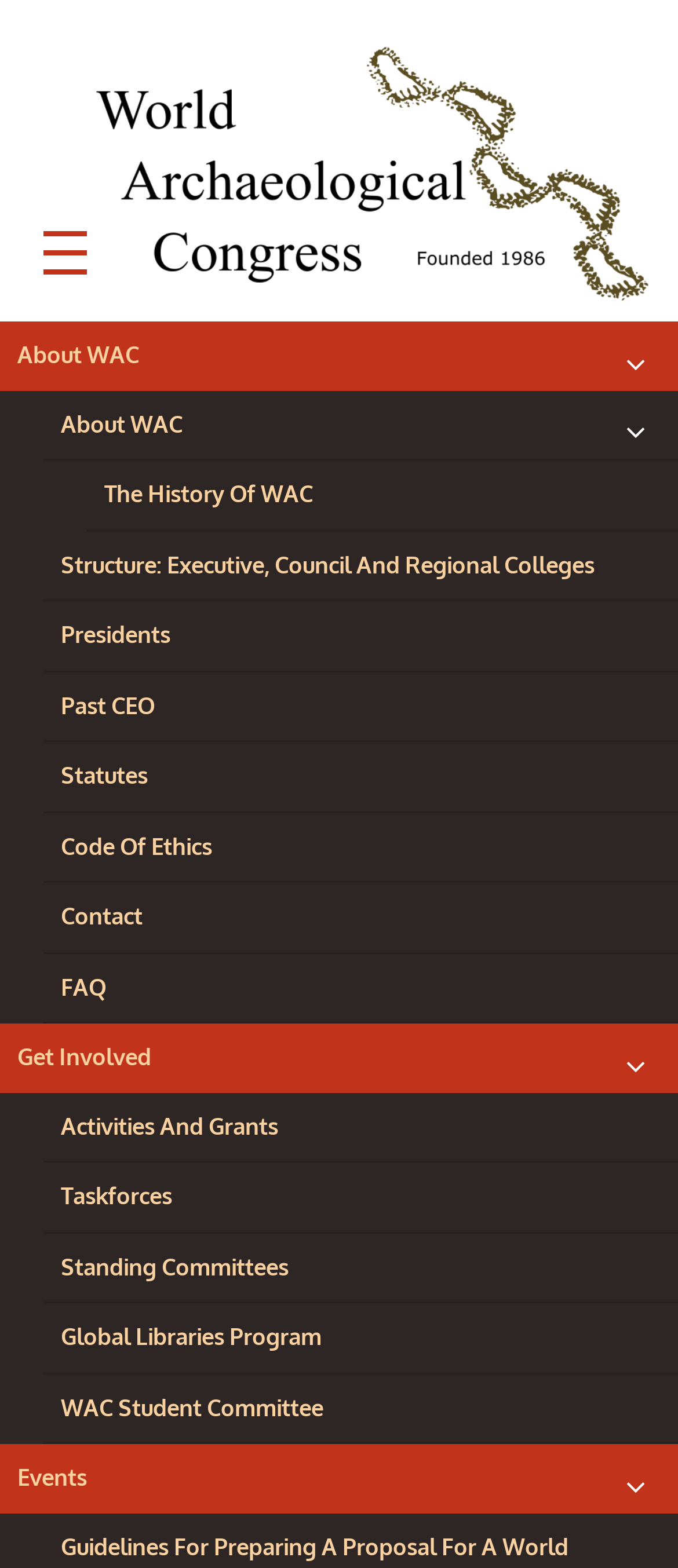Please determine the bounding box coordinates of the clickable area required to carry out the following instruction: "Click the World Archaeological Congress logo". The coordinates must be four float numbers between 0 and 1, represented as [left, top, right, bottom].

[0.141, 0.028, 0.962, 0.194]